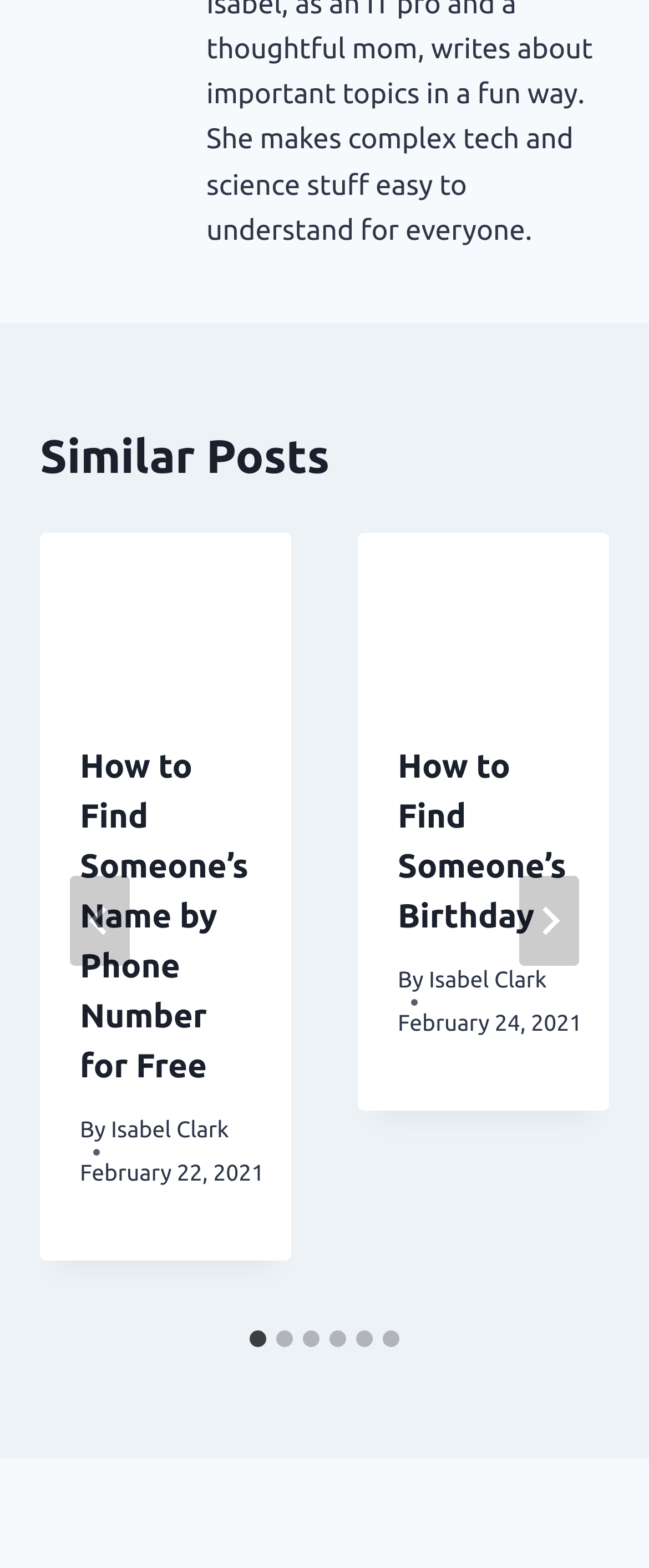Review the image closely and give a comprehensive answer to the question: What is the title of the first post?

I found the title of the first post by looking at the heading element inside the first tabpanel, which is '1 of 6'. The heading element has the text 'How to Find Someone’s Name by Phone Number for Free'.